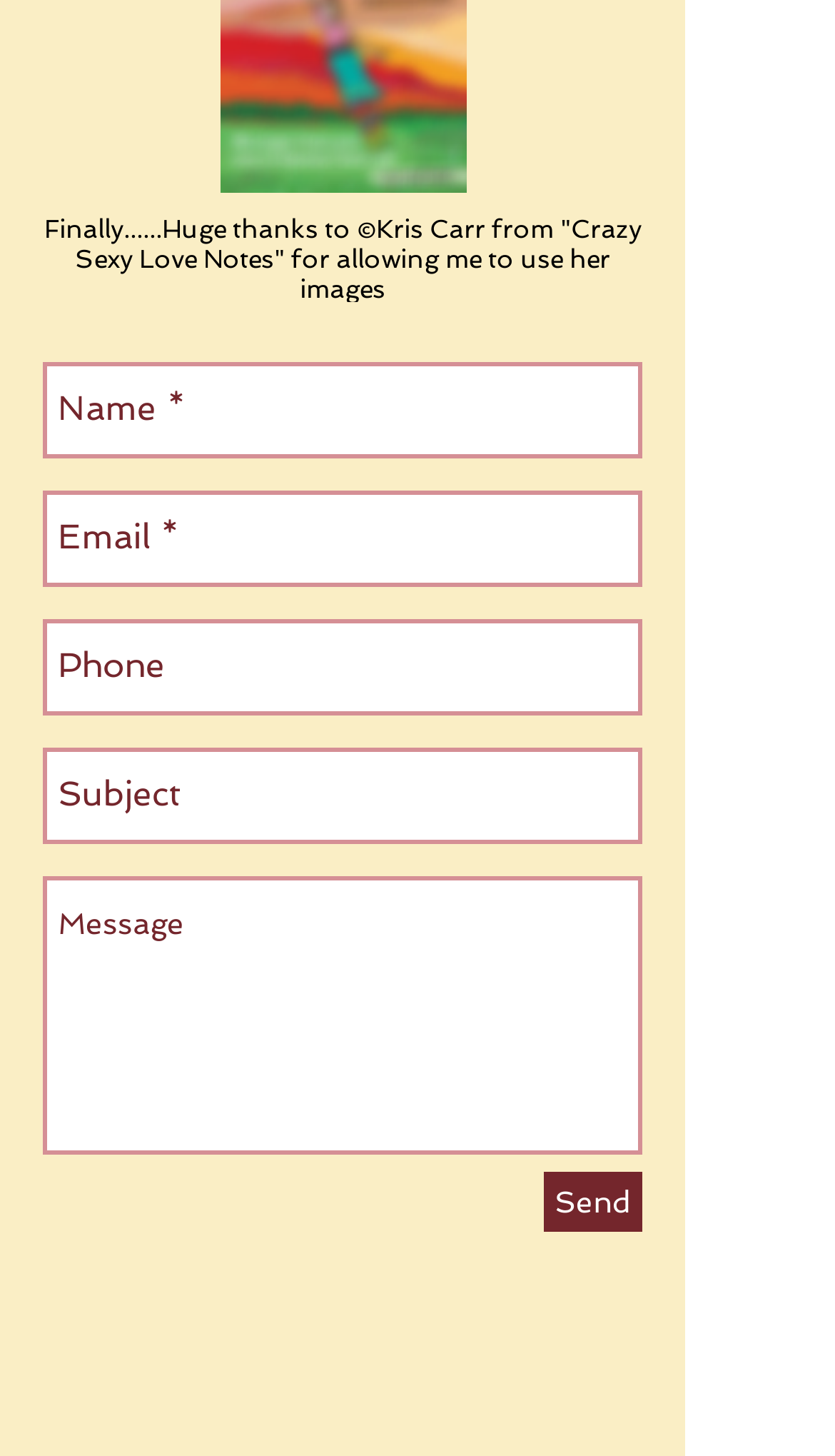What is the tone of the static text at the top of the webpage?
Based on the screenshot, respond with a single word or phrase.

Grateful